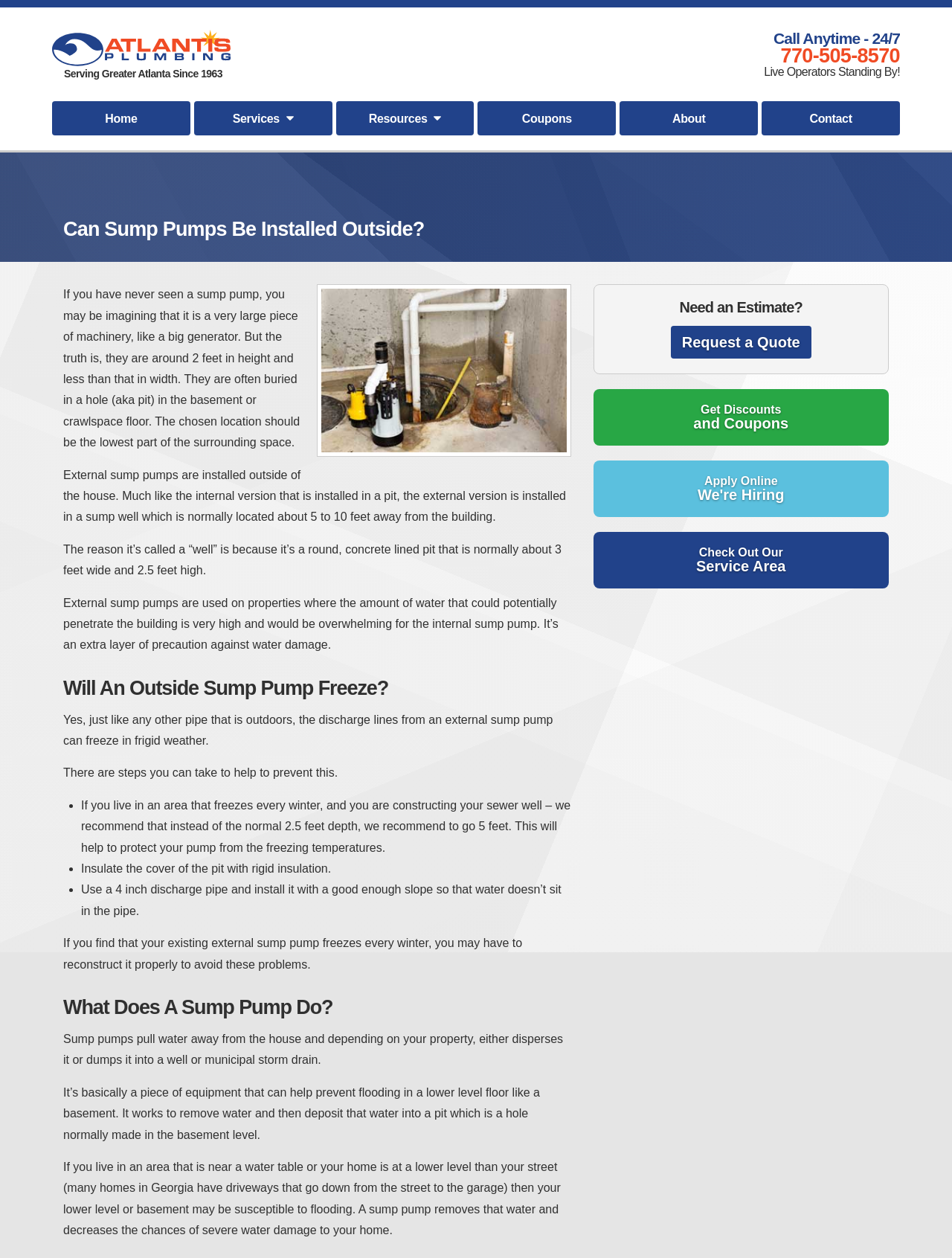Bounding box coordinates are specified in the format (top-left x, top-left y, bottom-right x, bottom-right y). All values are floating point numbers bounded between 0 and 1. Please provide the bounding box coordinate of the region this sentence describes: Scheduling

None